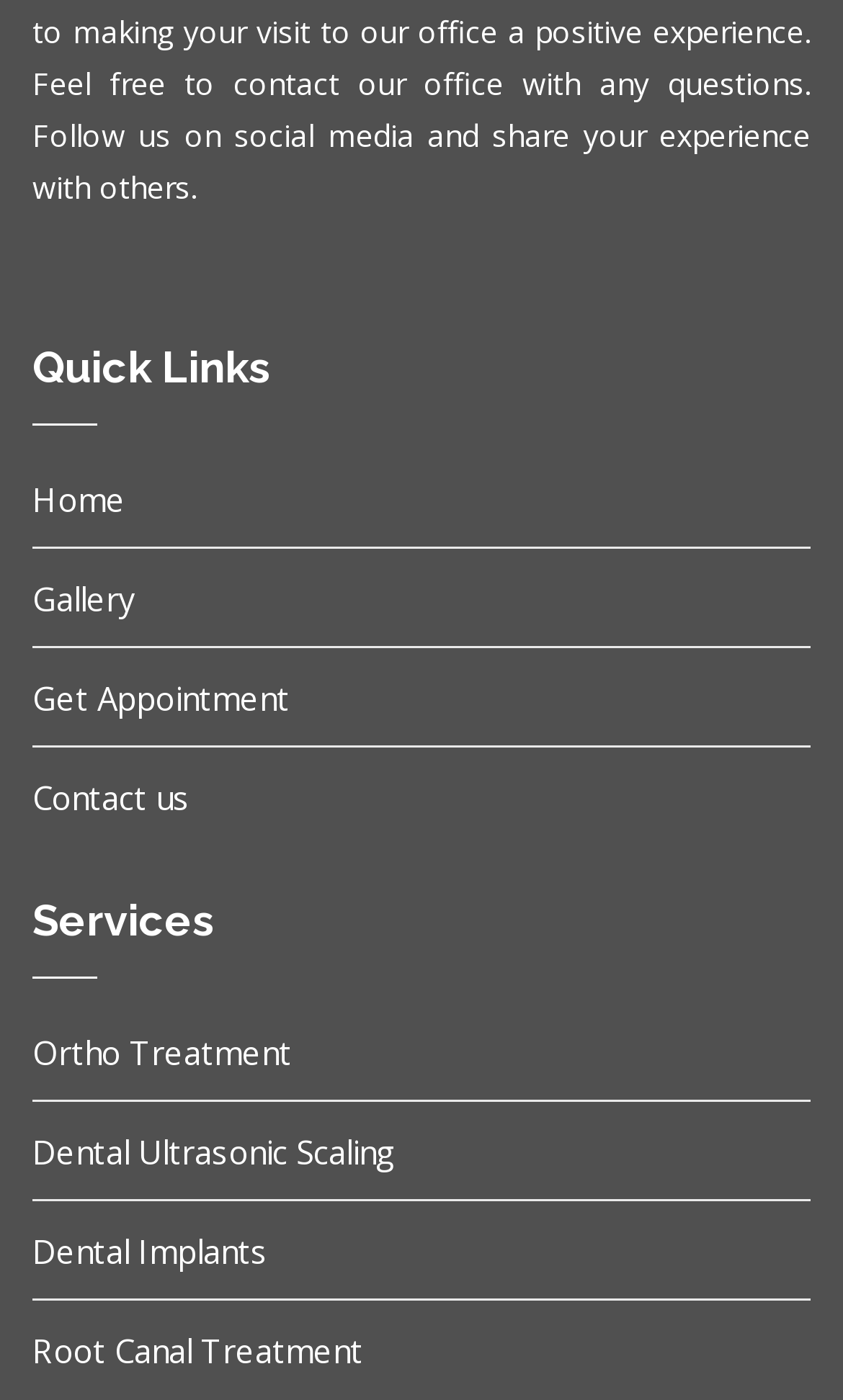How many services are listed on this webpage?
Use the information from the screenshot to give a comprehensive response to the question.

I counted the number of links under the 'Services' heading and found that there are four services listed: Ortho Treatment, Dental Ultrasonic Scaling, Dental Implants, and Root Canal Treatment.